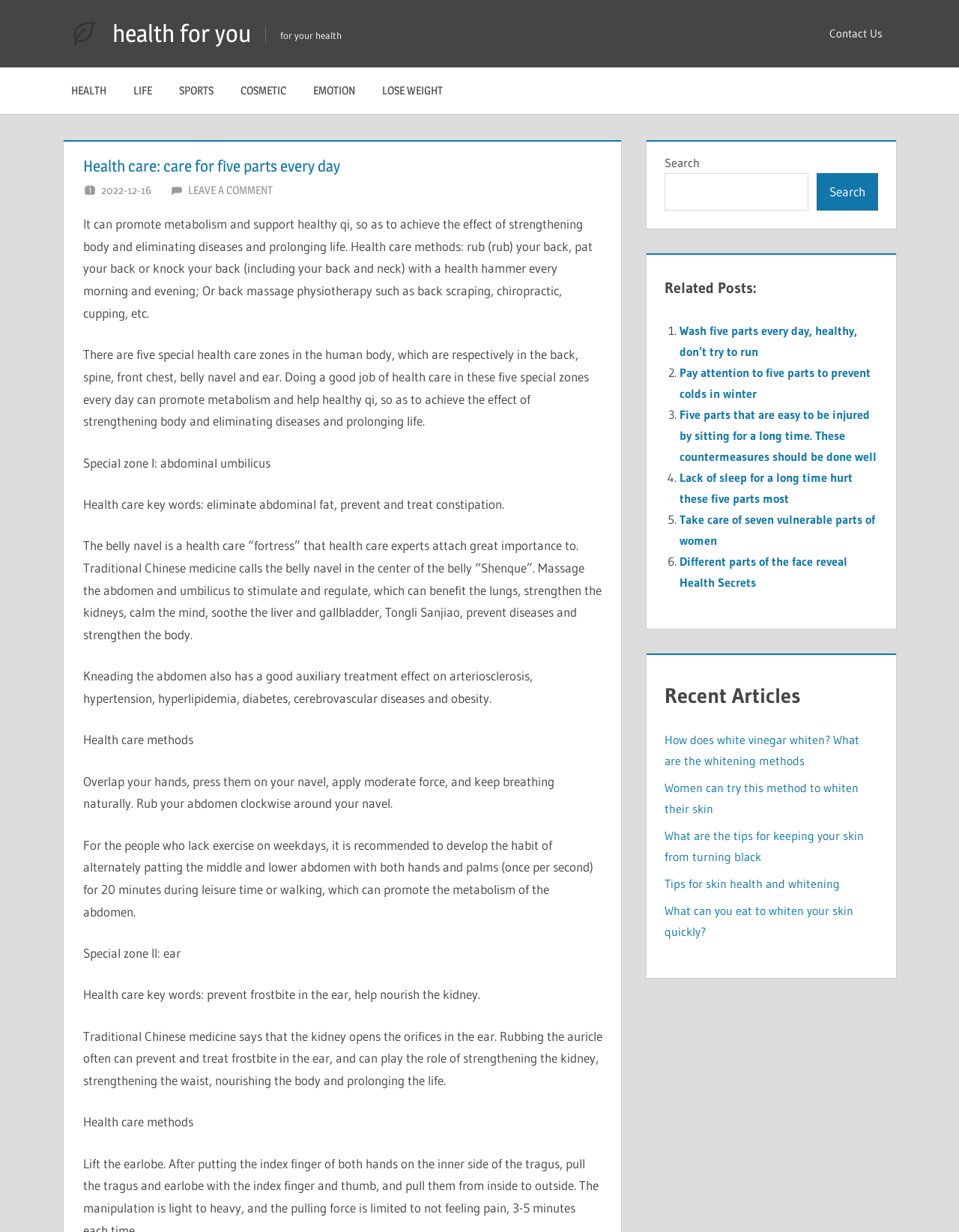Generate a thorough caption detailing the webpage content.

This webpage is about health care, specifically focusing on the importance of taking care of five special zones in the human body. The page is divided into several sections, with a navigation menu at the top and a search bar on the right side.

At the top, there is a header with the title "Health care: care for five parts every day - health for you" and a link to "health for you" with an accompanying image. Below this, there are two navigation menus, one labeled "Primary Menu" and the other "Secondary Menu", with links to various categories such as "HEALTH", "LIFE", "SPORTS", and "COSMETIC".

The main content of the page is divided into sections, each focusing on a specific health care zone. The first section discusses the importance of taking care of the abdominal umbilicus, with a detailed description of the benefits of massaging the abdomen and umbilicus. This section also provides health care methods, such as kneading the abdomen and rubbing the navel.

The second section focuses on the ear, explaining the importance of taking care of this zone to prevent frostbite and nourish the kidney. This section also provides health care methods, such as rubbing the auricle.

The page also features a section titled "Related Posts", which lists six related articles with links to each. These articles cover topics such as washing five parts of the body every day, preventing colds in winter, and taking care of vulnerable parts of the body.

Finally, there is a section titled "Recent Articles", which lists five recent articles with links to each. These articles cover topics such as skin whitening, skin health, and tips for keeping skin healthy.

Throughout the page, there are several static text elements that provide additional information and explanations about the importance of health care and the benefits of taking care of the five special zones.